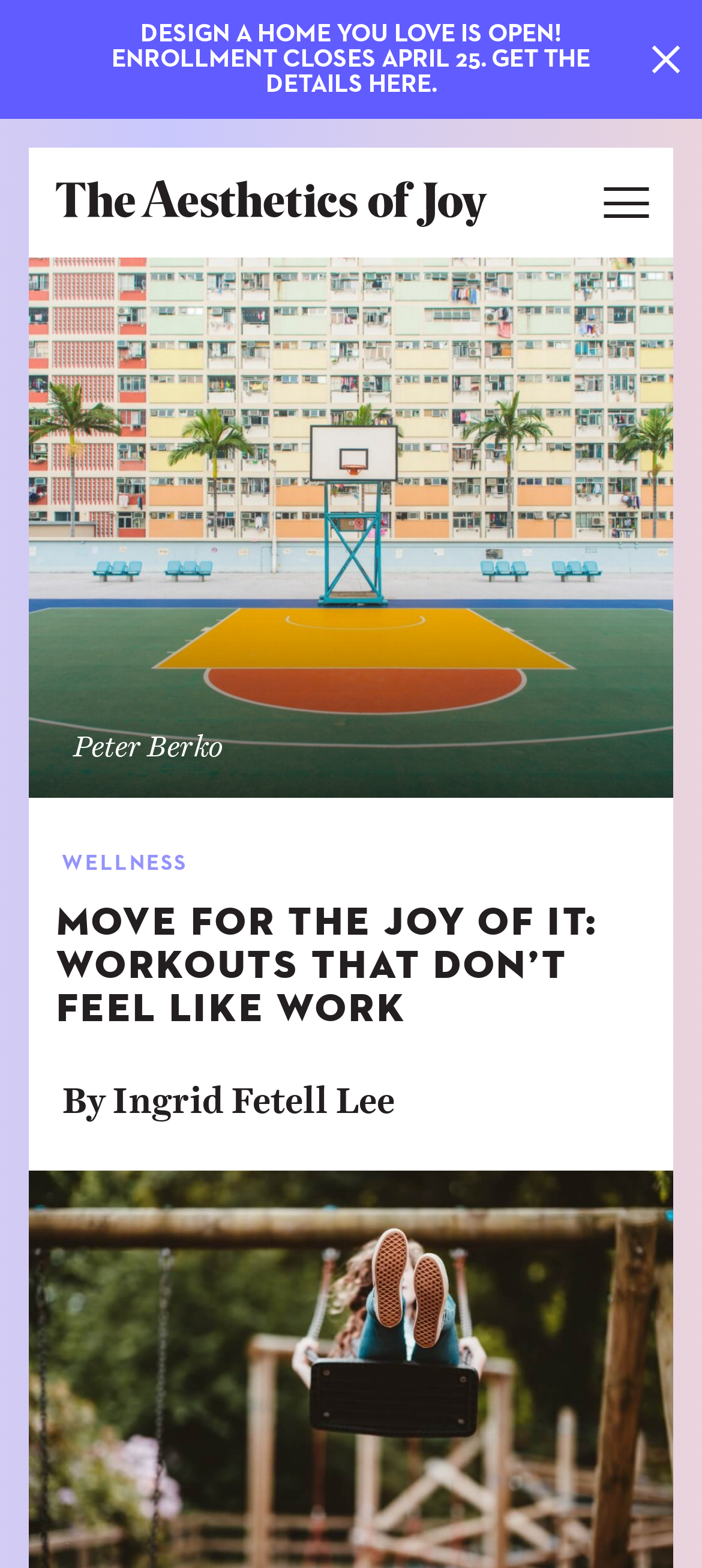Please locate the bounding box coordinates for the element that should be clicked to achieve the following instruction: "Search for articles". Ensure the coordinates are given as four float numbers between 0 and 1, i.e., [left, top, right, bottom].

[0.08, 0.181, 0.92, 0.238]